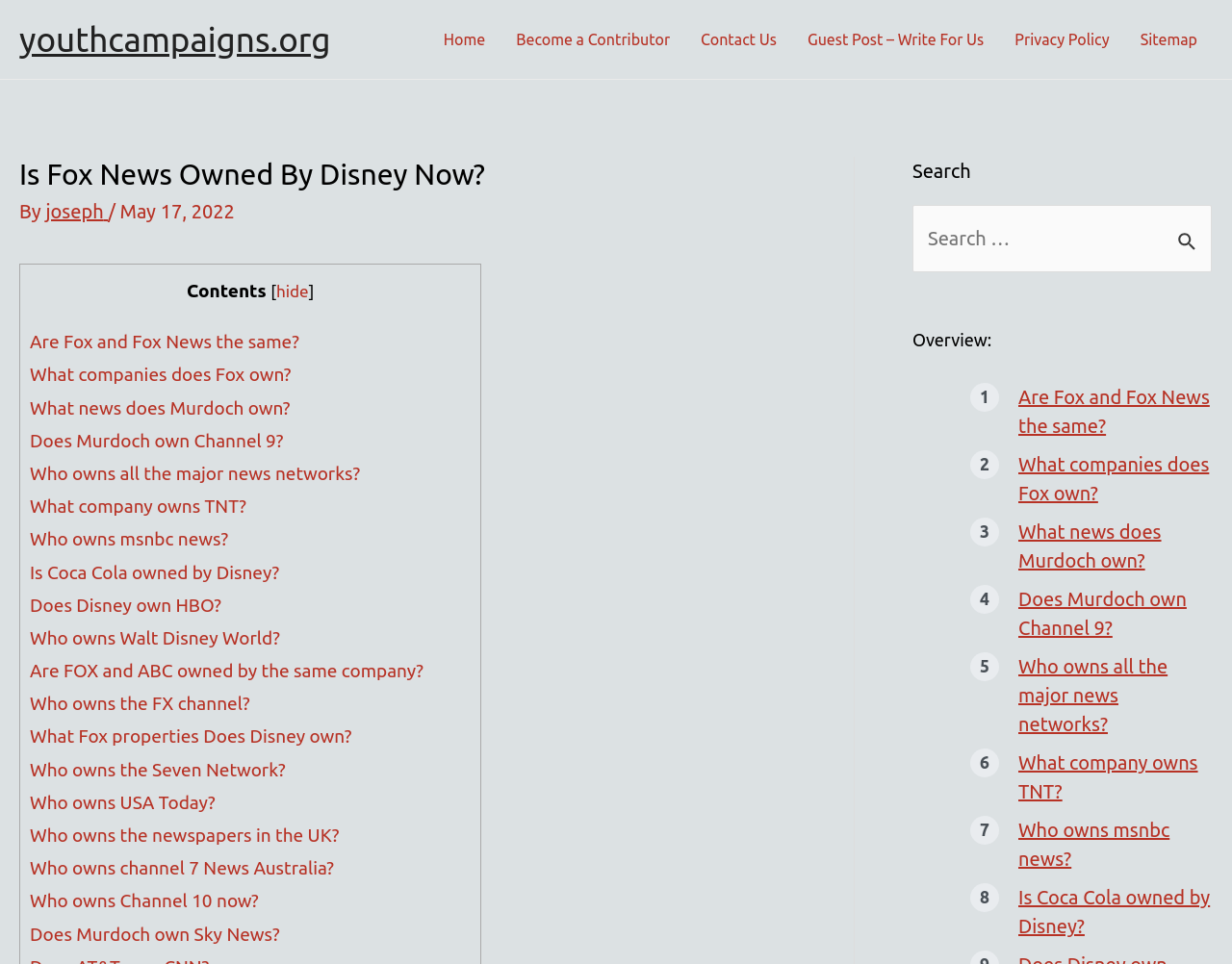Identify the bounding box for the given UI element using the description provided. Coordinates should be in the format (top-left x, top-left y, bottom-right x, bottom-right y) and must be between 0 and 1. Here is the description: Contact Us

[0.556, 0.006, 0.643, 0.076]